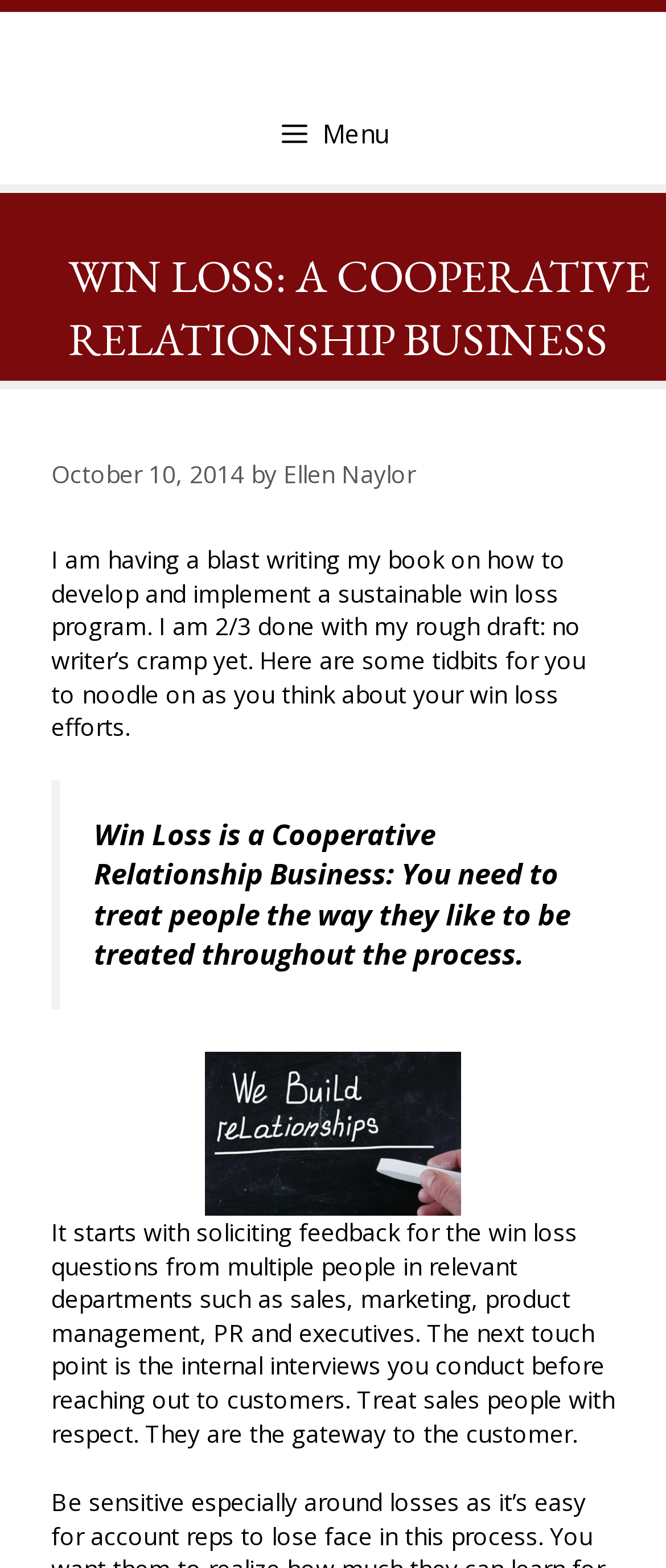Using the provided description Menu, find the bounding box coordinates for the UI element. Provide the coordinates in (top-left x, top-left y, bottom-right x, bottom-right y) format, ensuring all values are between 0 and 1.

[0.0, 0.052, 1.0, 0.118]